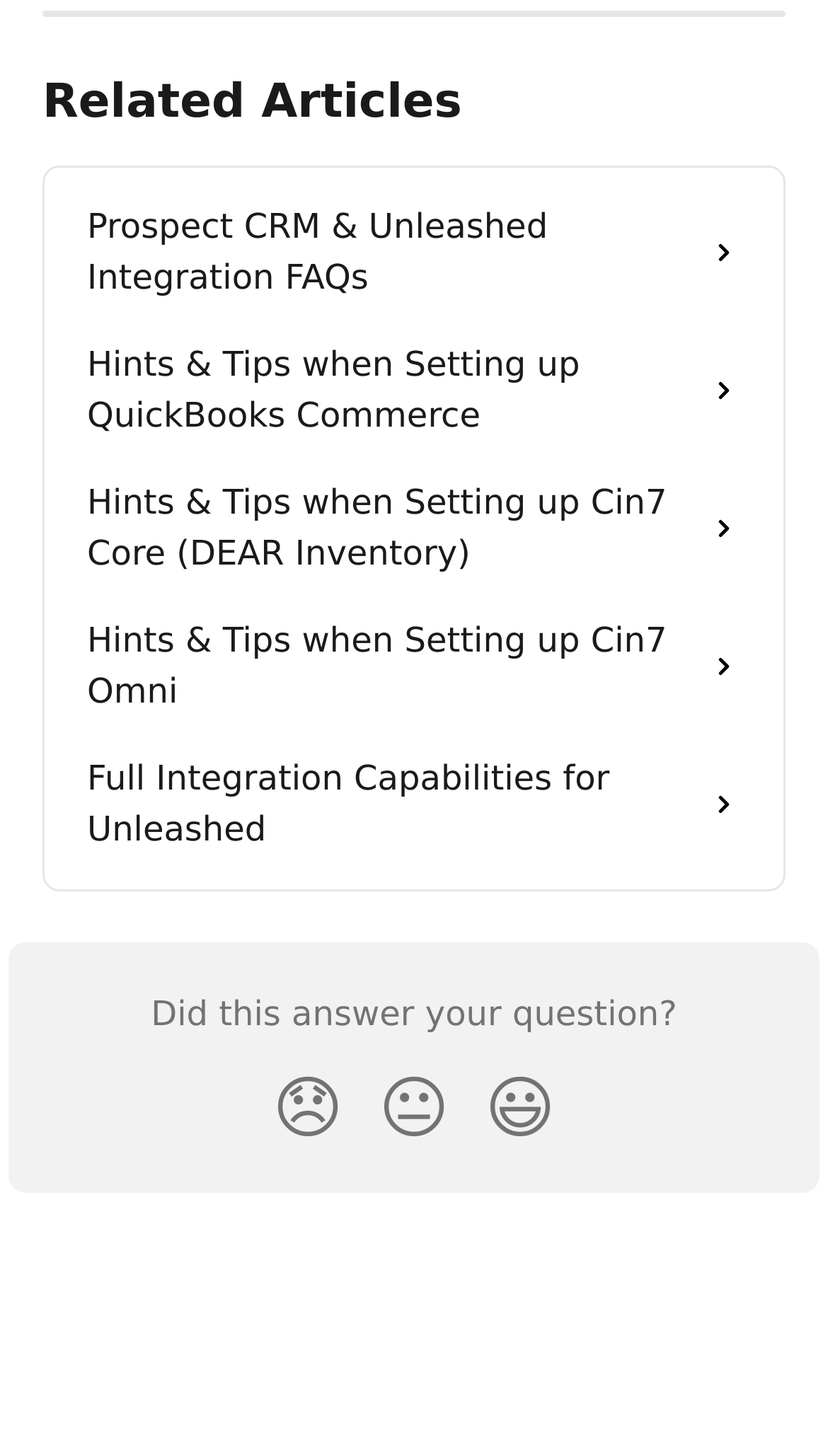What is the title of the section above the links?
Using the information from the image, give a concise answer in one word or a short phrase.

Related Articles